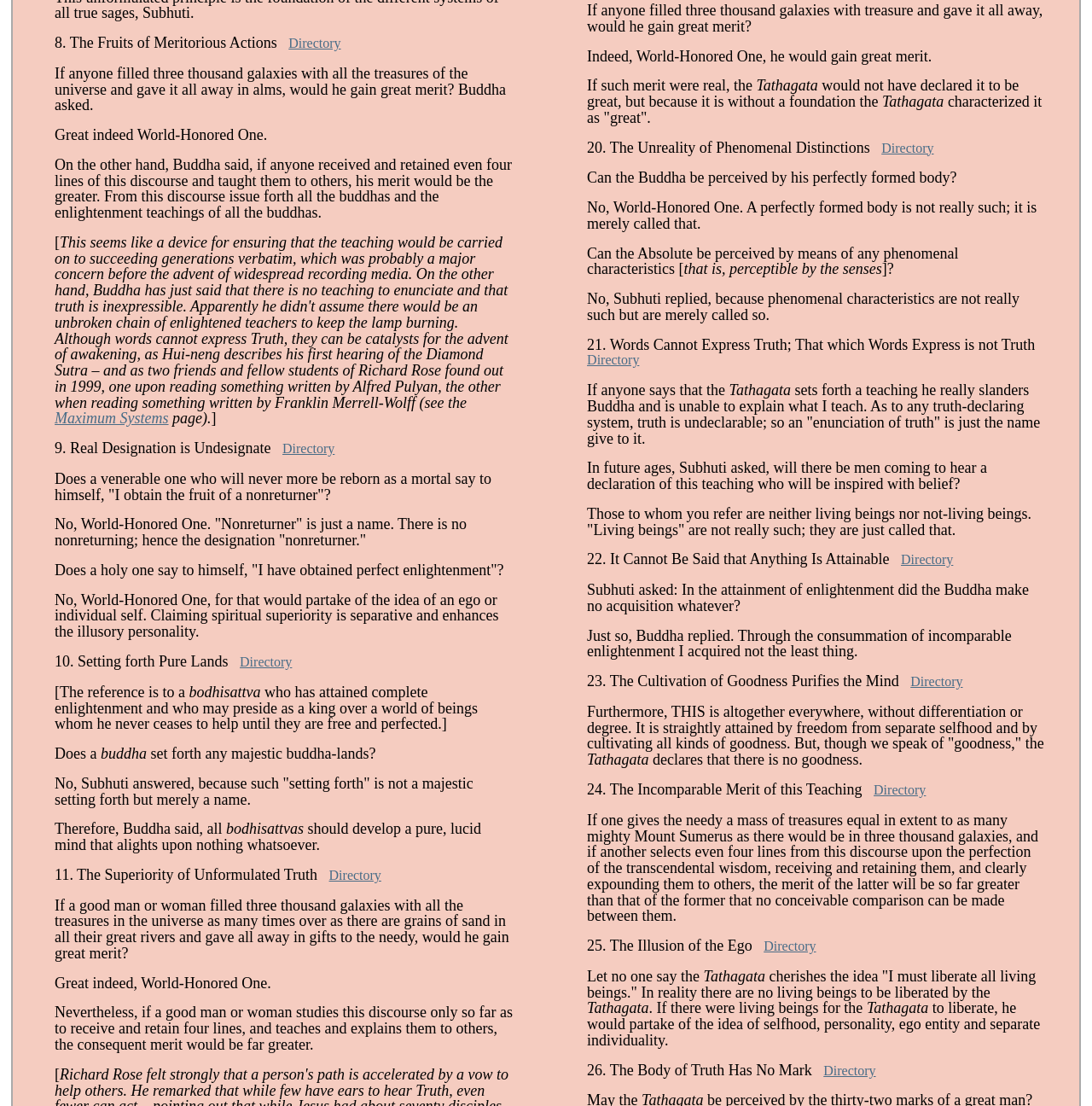What is the title of the 8th section?
Look at the screenshot and provide an in-depth answer.

I found the title of the 8th section by looking at the StaticText element with the text '8. The Fruits of Meritorious Actions' at coordinates [0.05, 0.031, 0.257, 0.046].